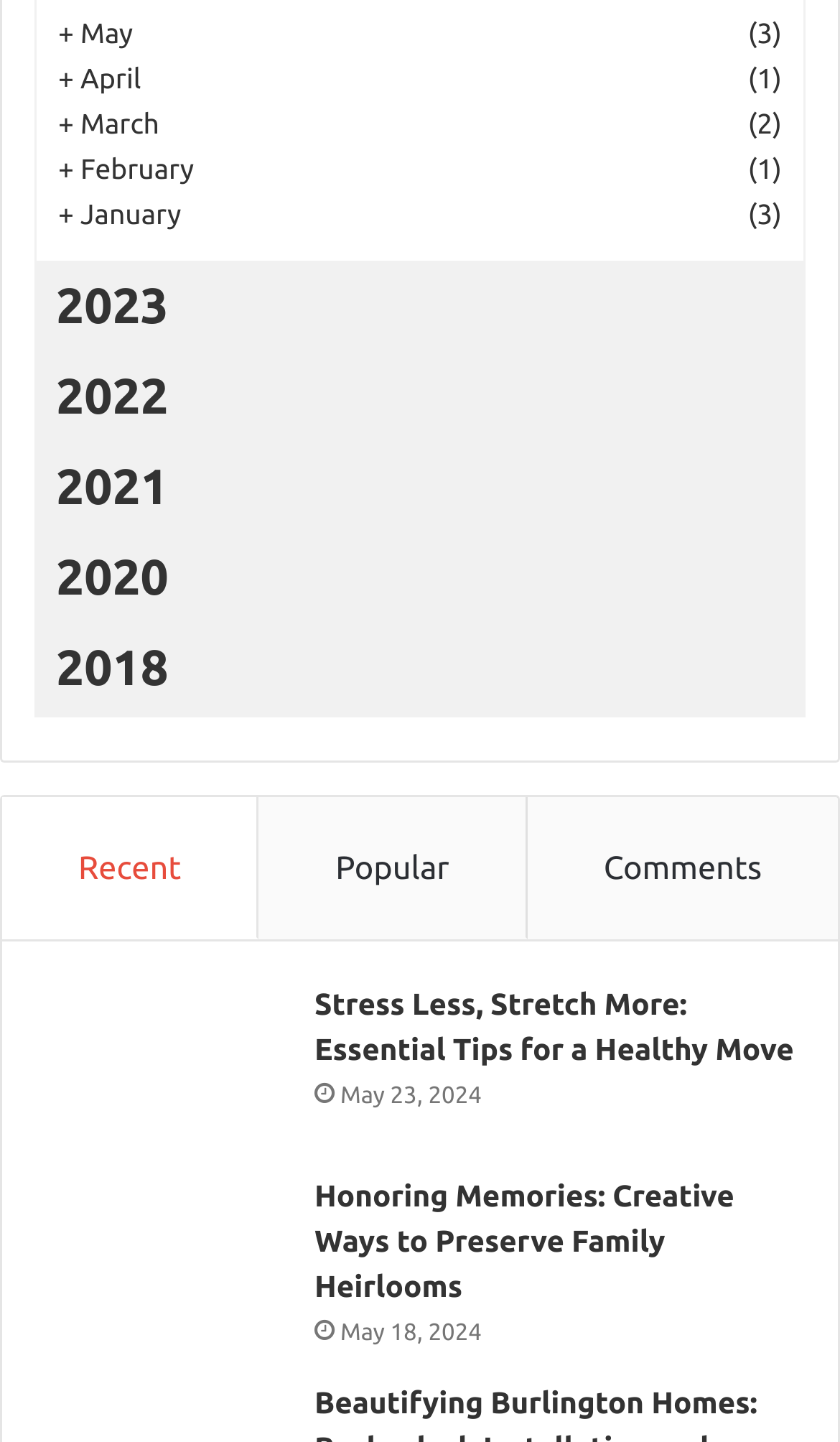Identify the bounding box of the HTML element described as: "2018".

[0.041, 0.434, 0.959, 0.497]